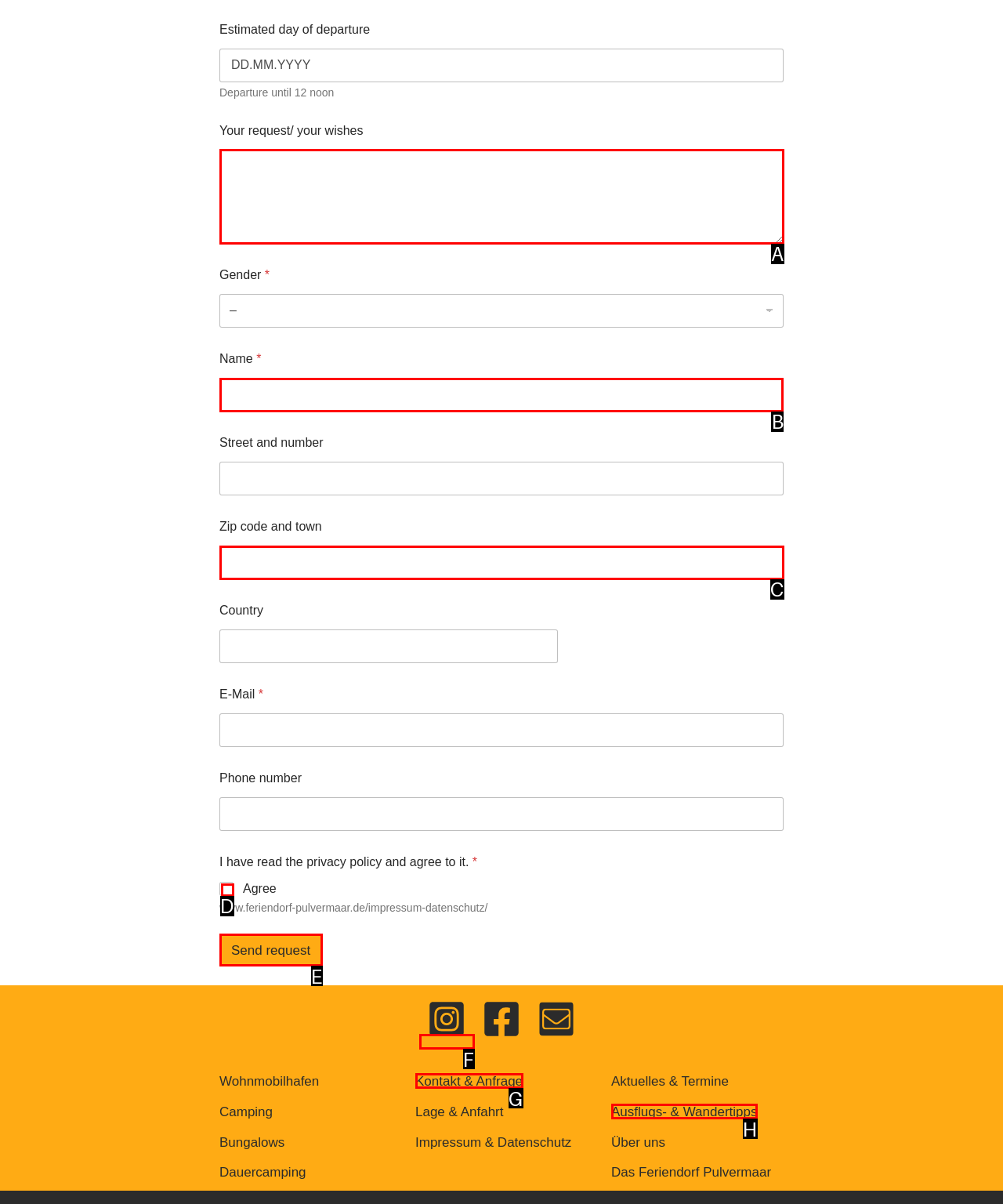Determine which option you need to click to execute the following task: Enter name. Provide your answer as a single letter.

B